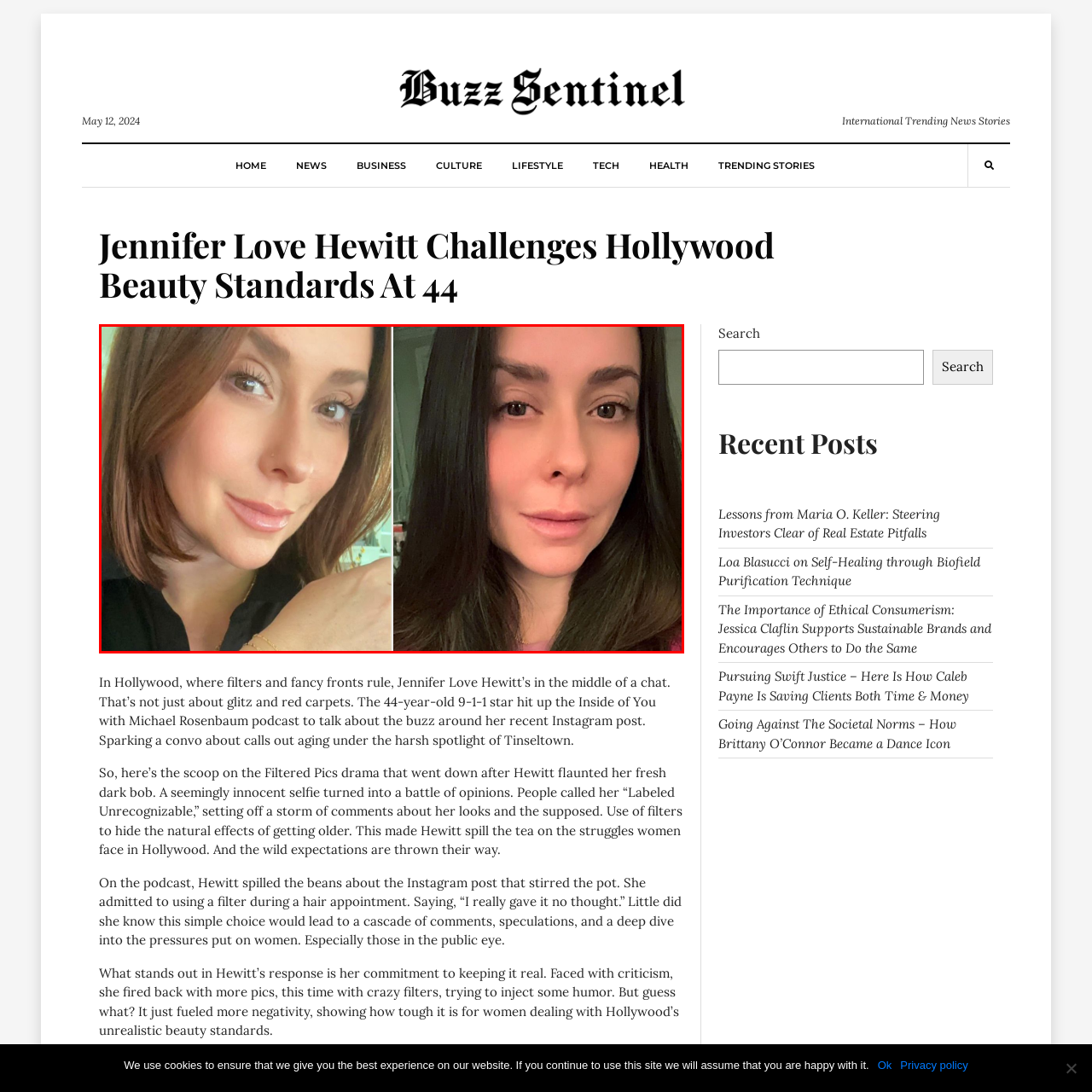Provide a thorough caption for the image that is surrounded by the red boundary.

In this striking image, Jennifer Love Hewitt showcases her evolving beauty standards at the age of 44, captured through two selfies that highlight her confident and natural look. On the left, she flaunts a fresh dark bob and a radiant smile, reflecting modern beauty ideals embraced by many. The right side presents another angle of Hewitt with her long, dark hair flowing freely, exuding a candid, relaxed vibe. This image accompanies a discussion about her recent candid conversations on the Inside of You podcast, where she addresses the pressures women in Hollywood face regarding aging and the scrutiny surrounding their appearances, particularly in light of social media's pervasive influence on beauty perceptions. The selfies serve as a visual representation of her message about authenticity and self-acceptance amidst the industry's unrealistic standards.